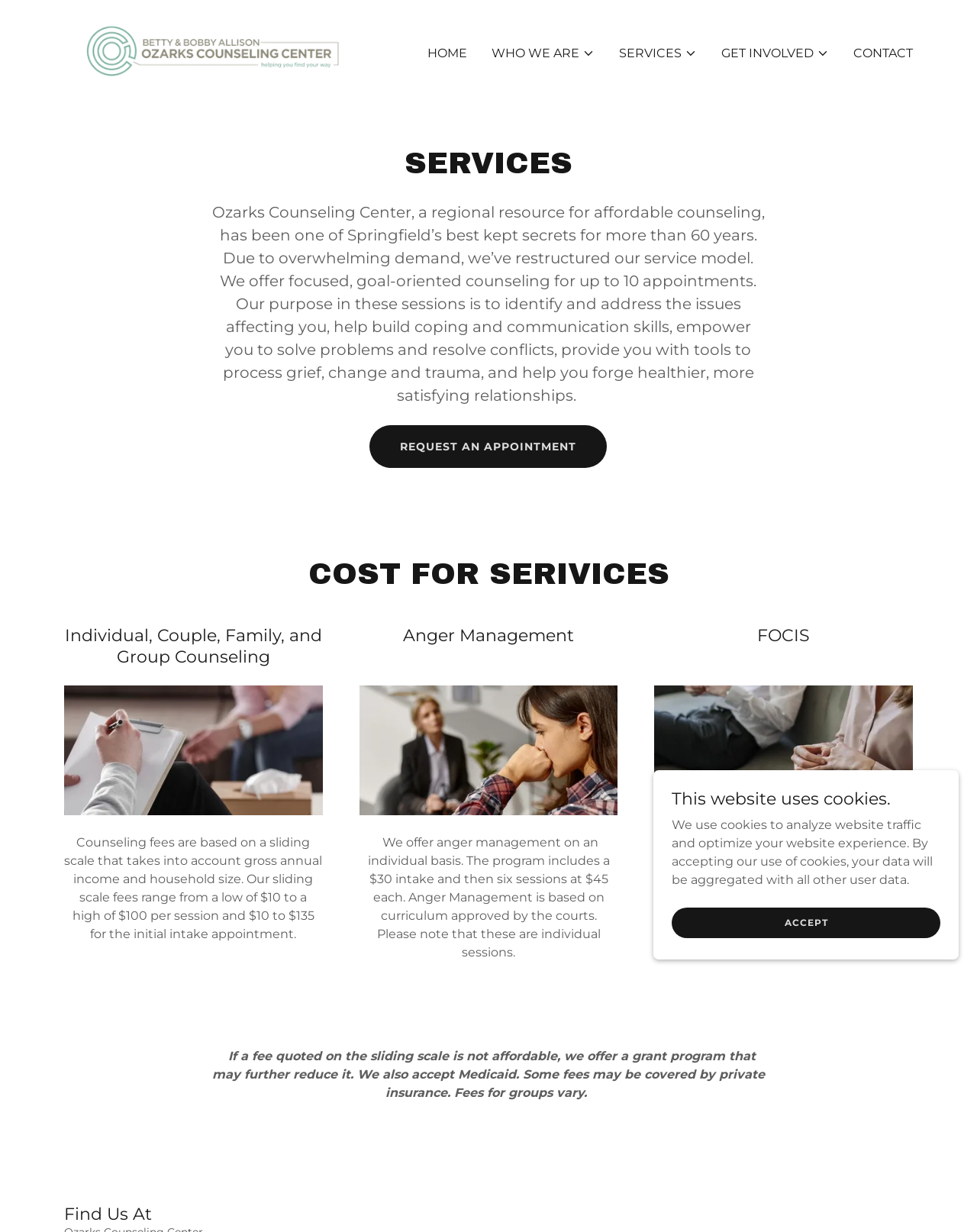Please locate the bounding box coordinates of the element that needs to be clicked to achieve the following instruction: "Request an appointment". The coordinates should be four float numbers between 0 and 1, i.e., [left, top, right, bottom].

[0.379, 0.345, 0.621, 0.38]